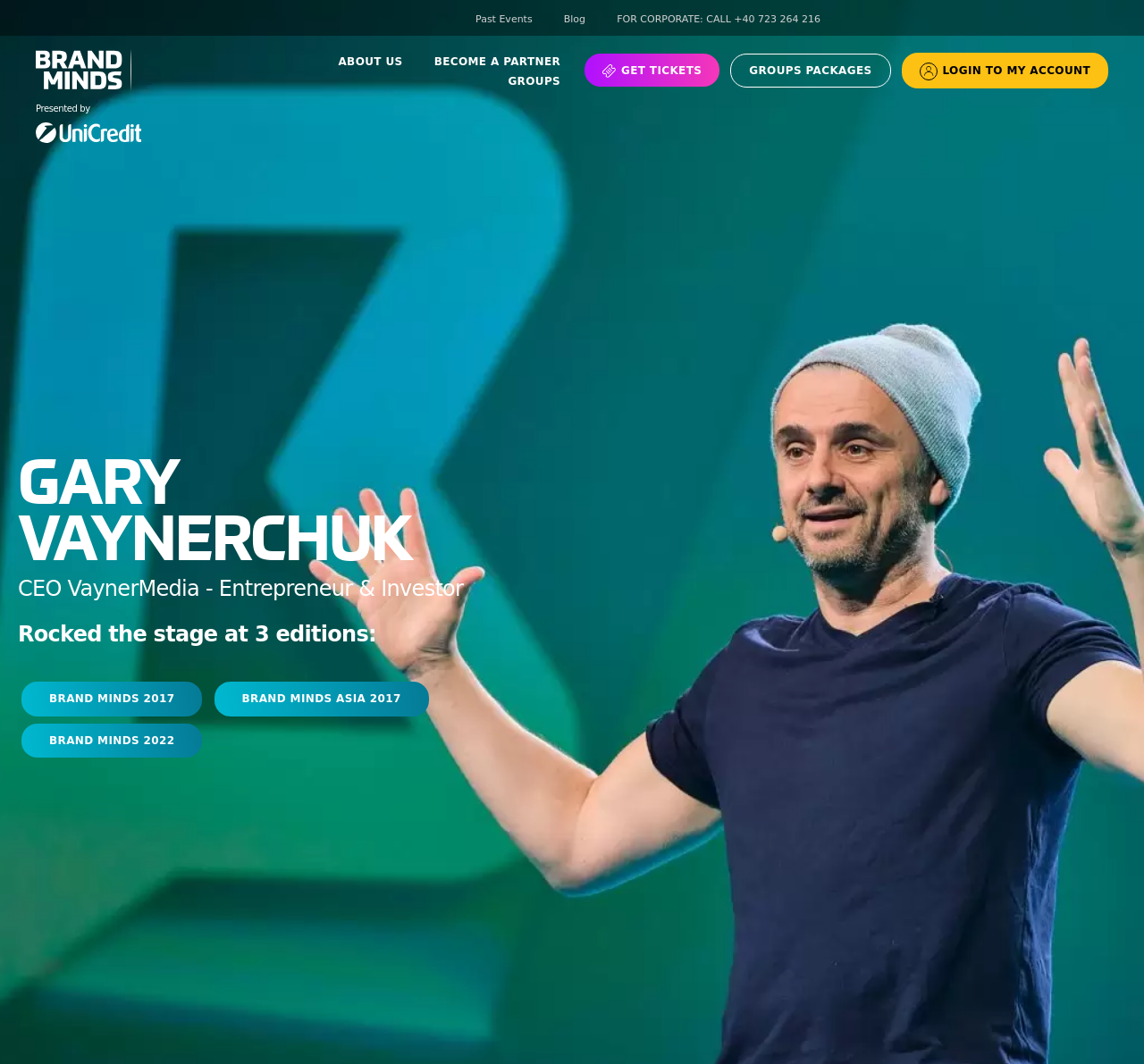Determine the bounding box coordinates (top-left x, top-left y, bottom-right x, bottom-right y) of the UI element described in the following text: my favourite computer magazine

None